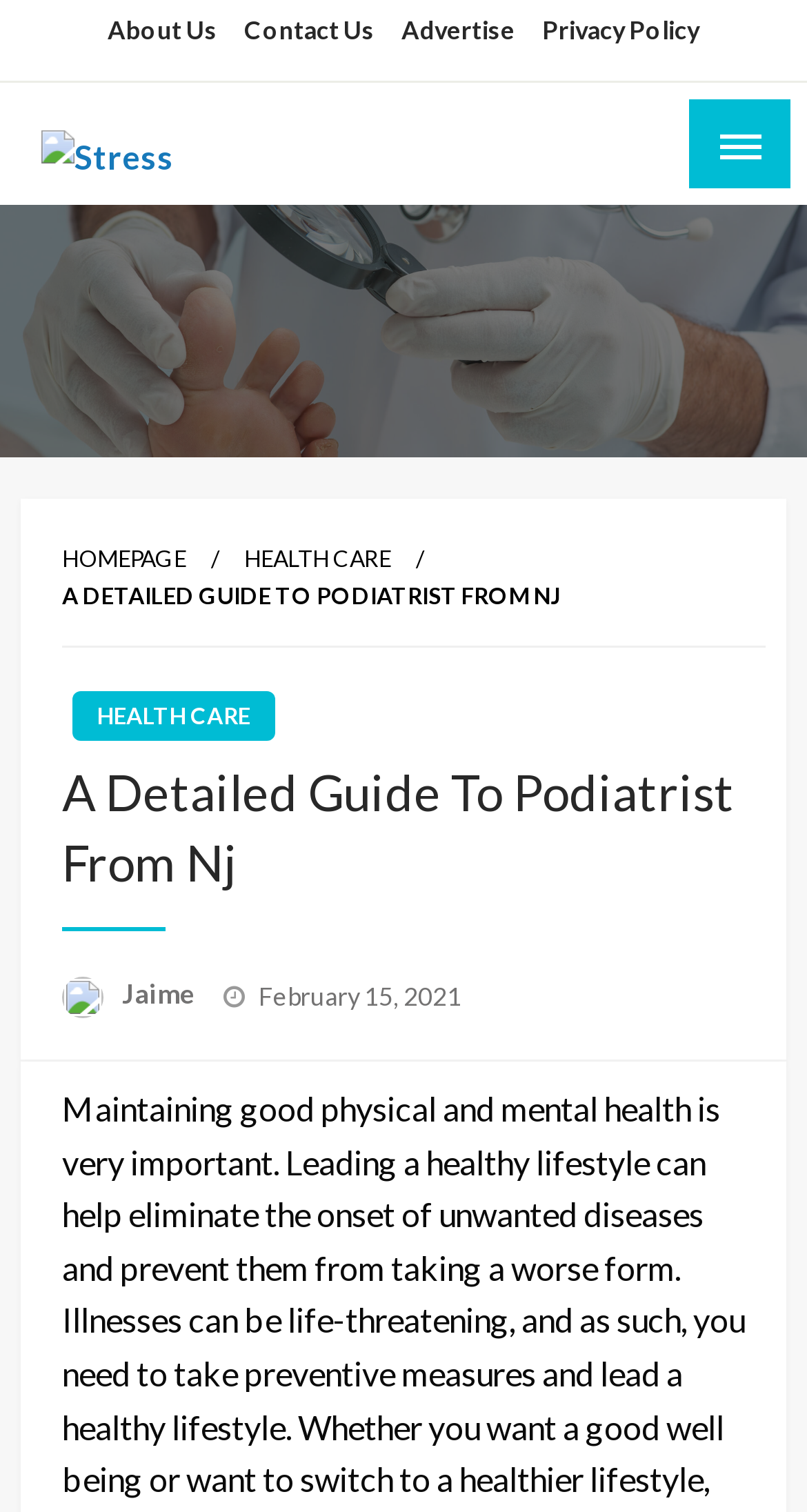What is the date of the article?
Please respond to the question thoroughly and include all relevant details.

The date of the article can be found by looking at the link element 'February 15, 2021' which is located below the image and above the text 'Posted on', indicating that the article was posted on this date.